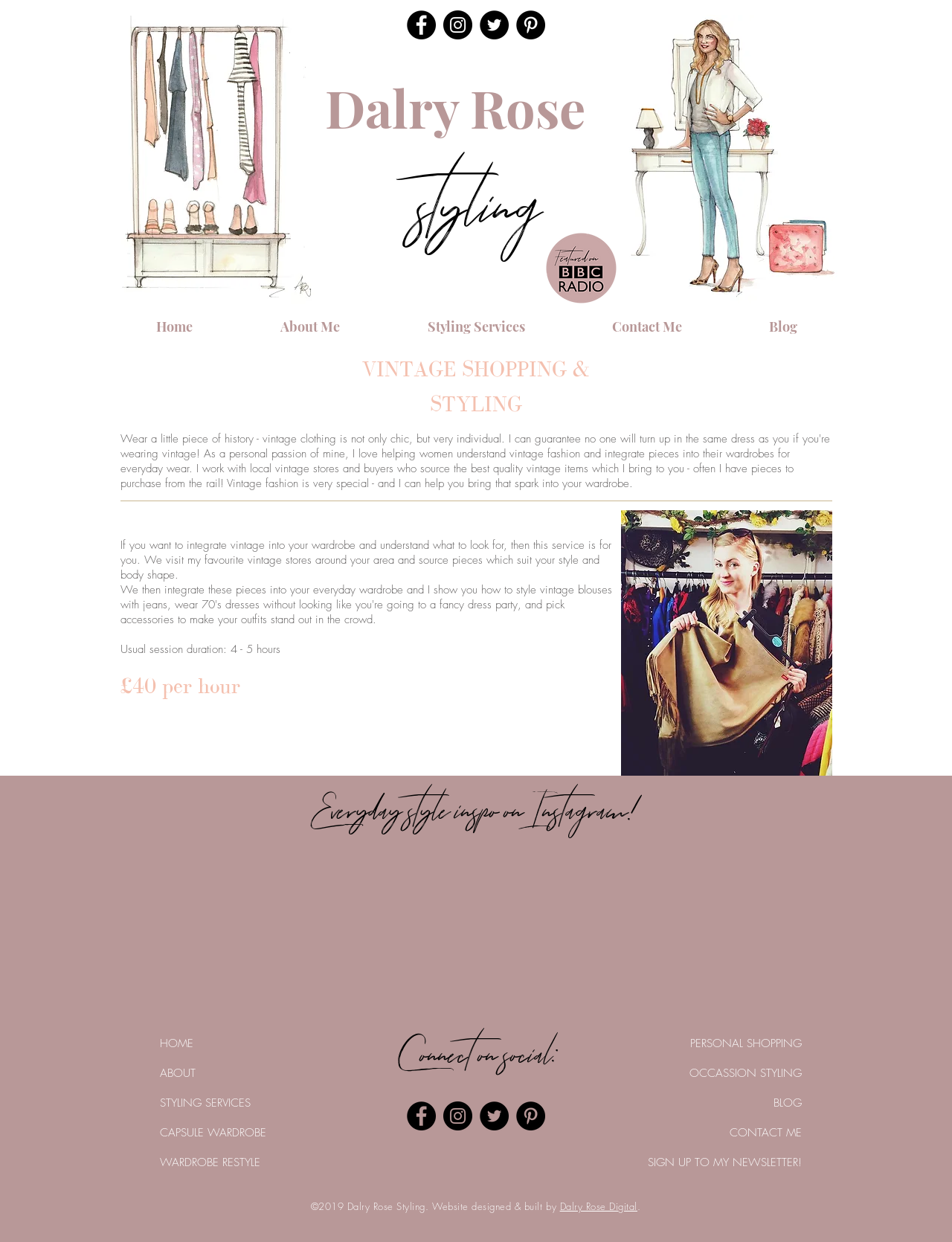What social media platforms does Dalry Rose Styling have a presence on?
Kindly offer a comprehensive and detailed response to the question.

I found the answer by looking at the list element 'Social Bar' with bounding box coordinates [0.427, 0.008, 0.573, 0.032] and its child link elements, which represent the different social media platforms. I also found another instance of the 'Social Bar' list element with bounding box coordinates [0.427, 0.887, 0.573, 0.91], which confirms the presence of Dalry Rose Styling on these social media platforms.